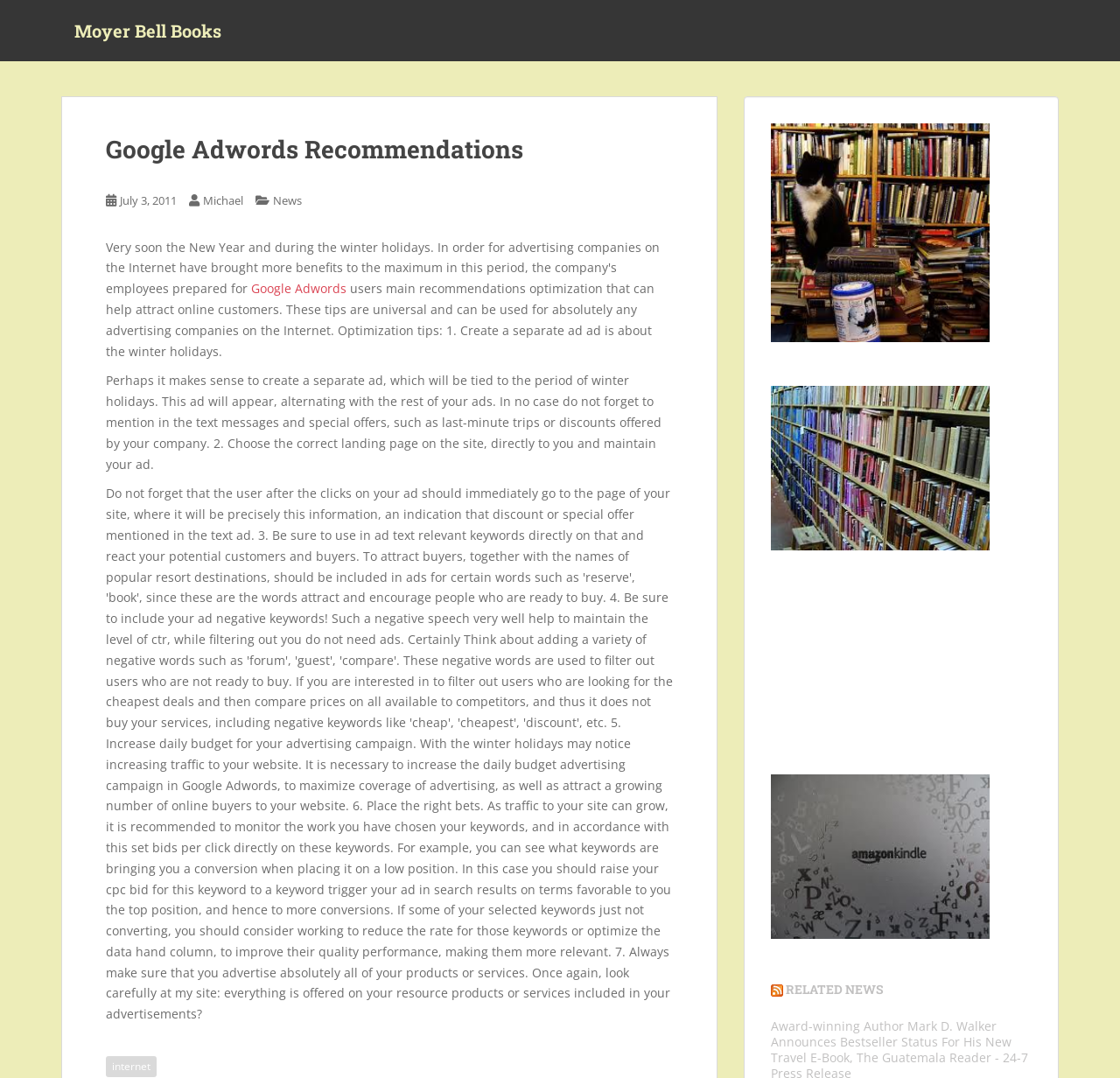Highlight the bounding box coordinates of the region I should click on to meet the following instruction: "Click on RELATED NEWS".

[0.702, 0.91, 0.789, 0.925]